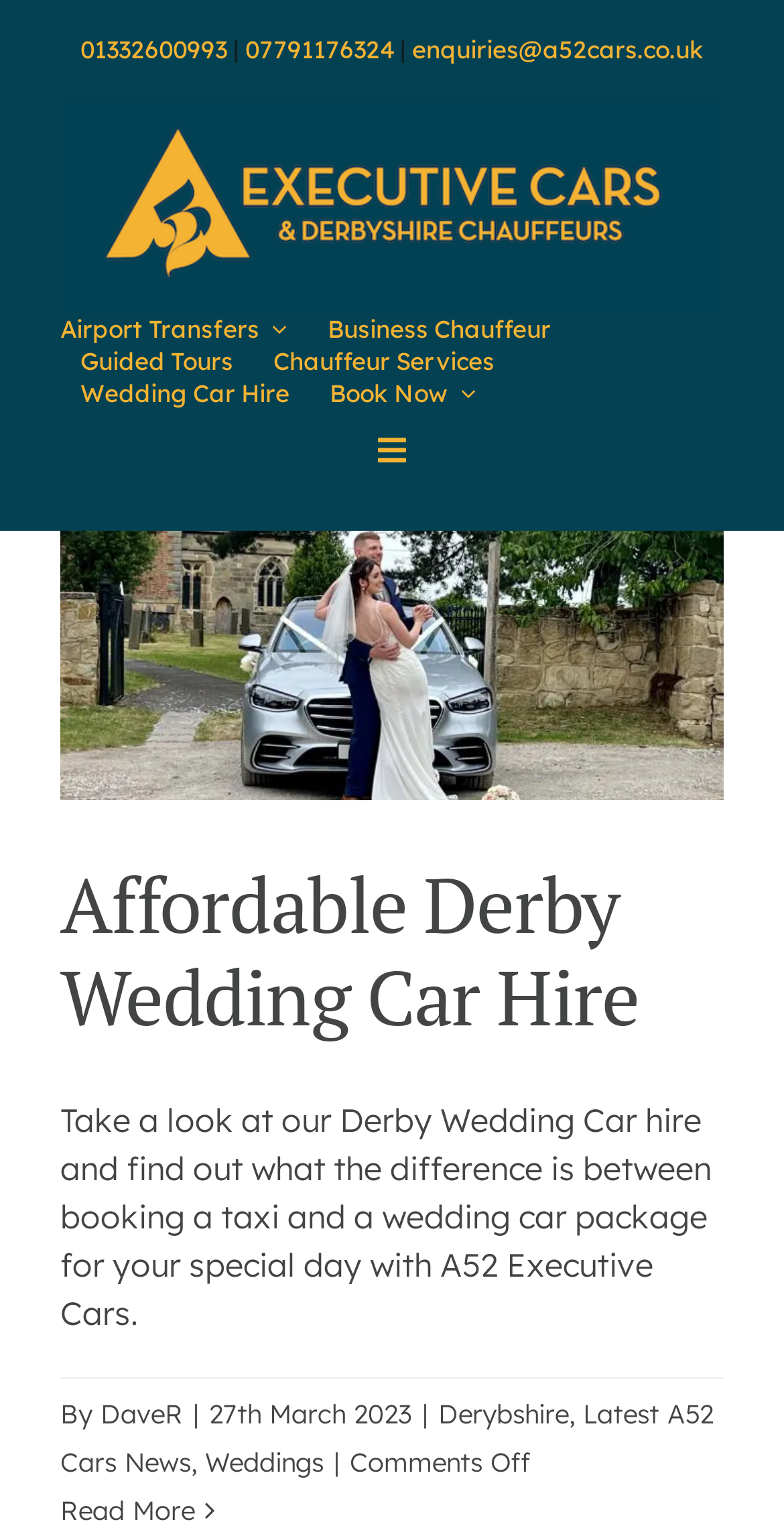Provide a thorough description of this webpage.

The webpage is about Derybshire Archives, specifically focusing on A52 Executive Cars. At the top, there are three phone numbers and an email address displayed horizontally, with a small gap between each item. Below these contact details, there is a mobile logo on the left side, and a main menu navigation bar that spans the entire width of the page. The main menu consists of six links: Airport Transfers, Business Chauffeur, Guided Tours, Chauffeur Services, Wedding Car Hire, and Book Now.

On the top-right side, there is a top menu navigation bar with a toggle button to expand or collapse the menu. The top menu contains links to Home, About, Fleet, Contact us, and Latest News. The About and Fleet links have submenus that can be opened by clicking on the corresponding buttons.

Below the top menu, there is a section dedicated to the latest news. The title "Affordable Derby Wedding Car Hire" is displayed prominently, followed by a brief description of the service. There is a link to read more about the topic, and a section that displays the author's name, date, and category. The author's name is "DaveR", and the date is "27th March 2023". The category is "Derybshire" and "Latest A52 Cars News". There are also links to related topics, such as "Weddings", and a comment section with no comments.

Overall, the webpage is well-organized, with clear headings and concise text. The layout is easy to navigate, with a focus on providing information about A52 Executive Cars and their services.